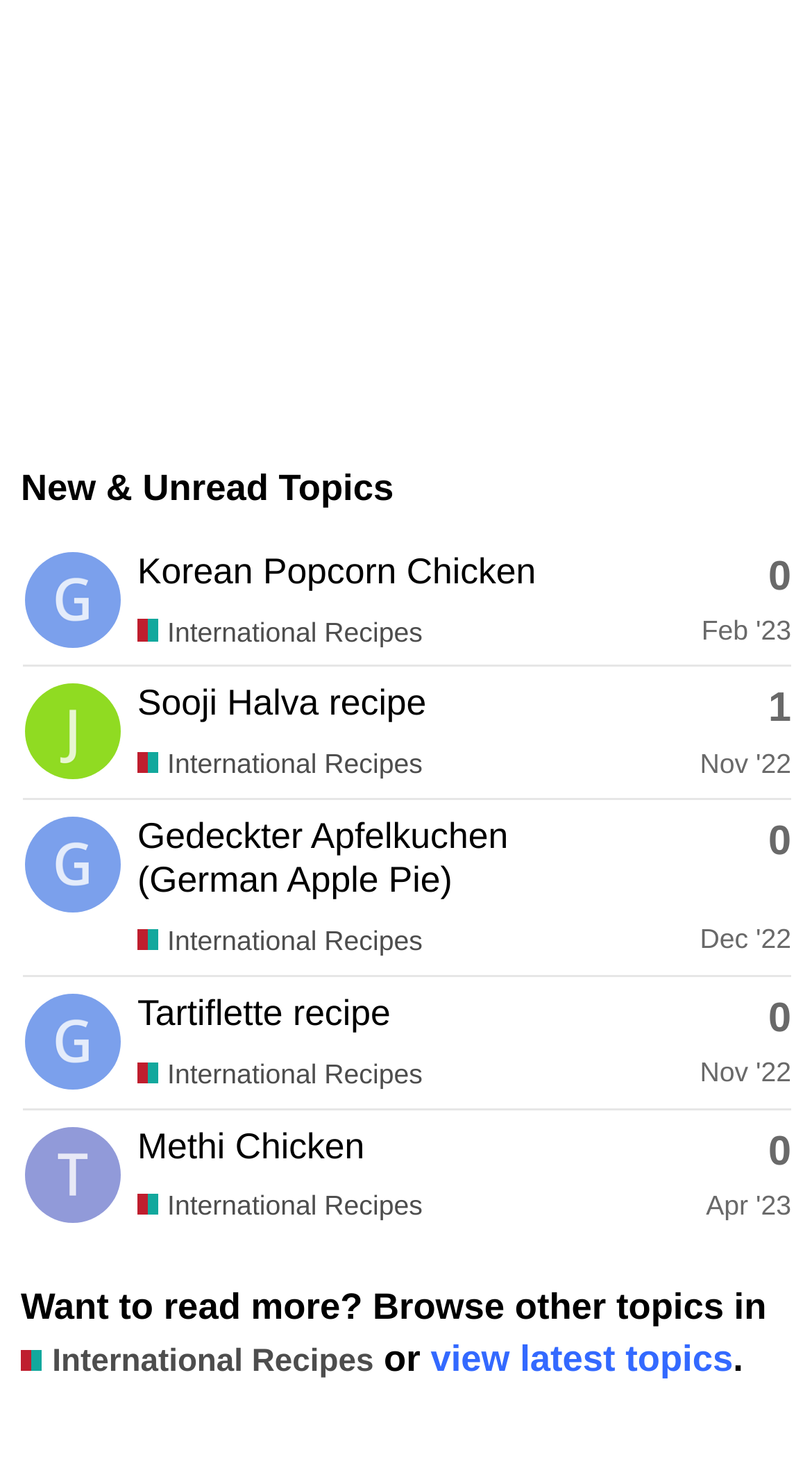Respond to the question below with a single word or phrase: What is the creation date of the last topic?

Apr 20, 2023